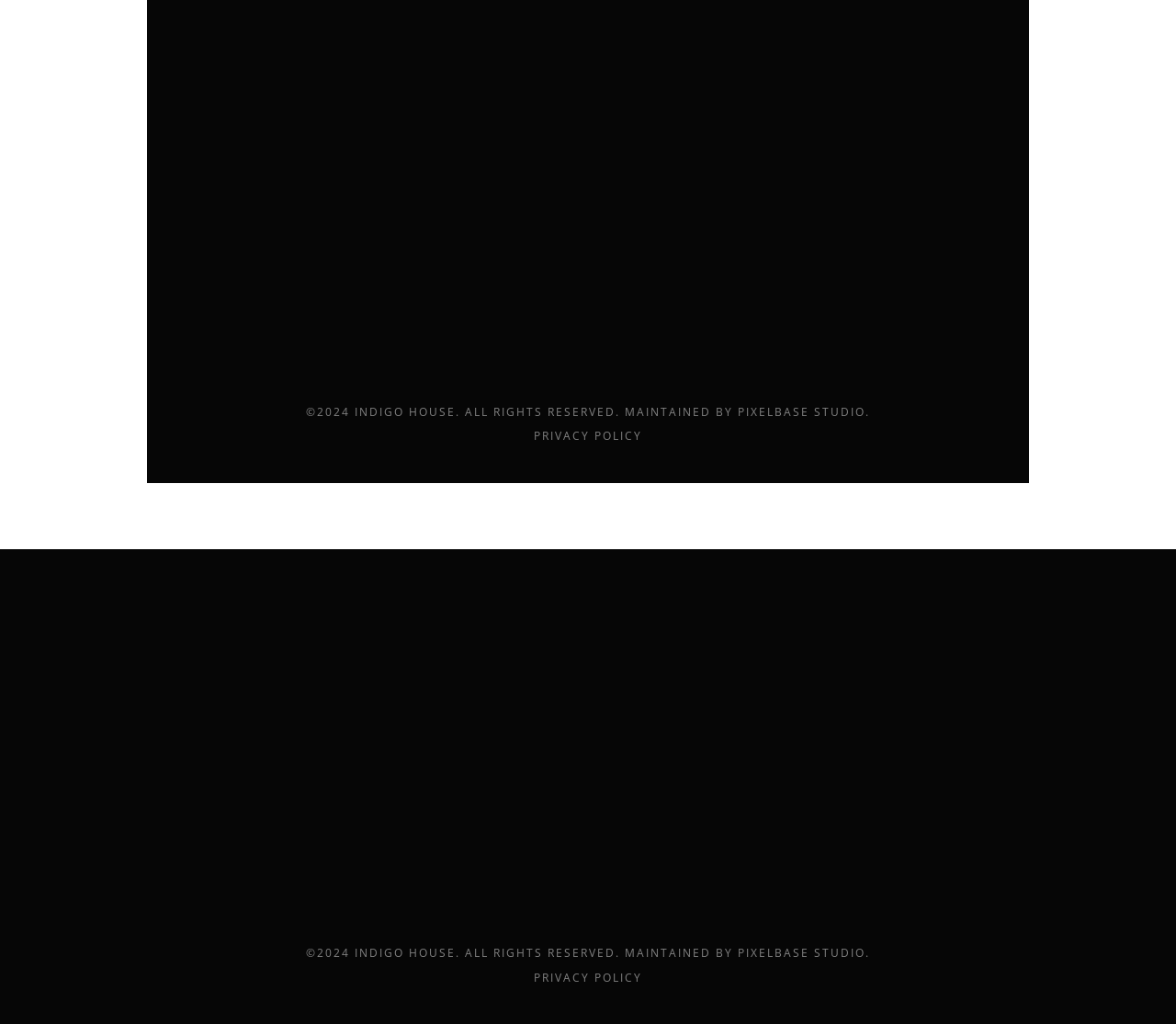What is the email address of Indigo House Group?
Please provide a comprehensive answer based on the contents of the image.

The email address of Indigo House Group can be found in the contact information section of the webpage, which is 'hello@indigohousegroup.com'.